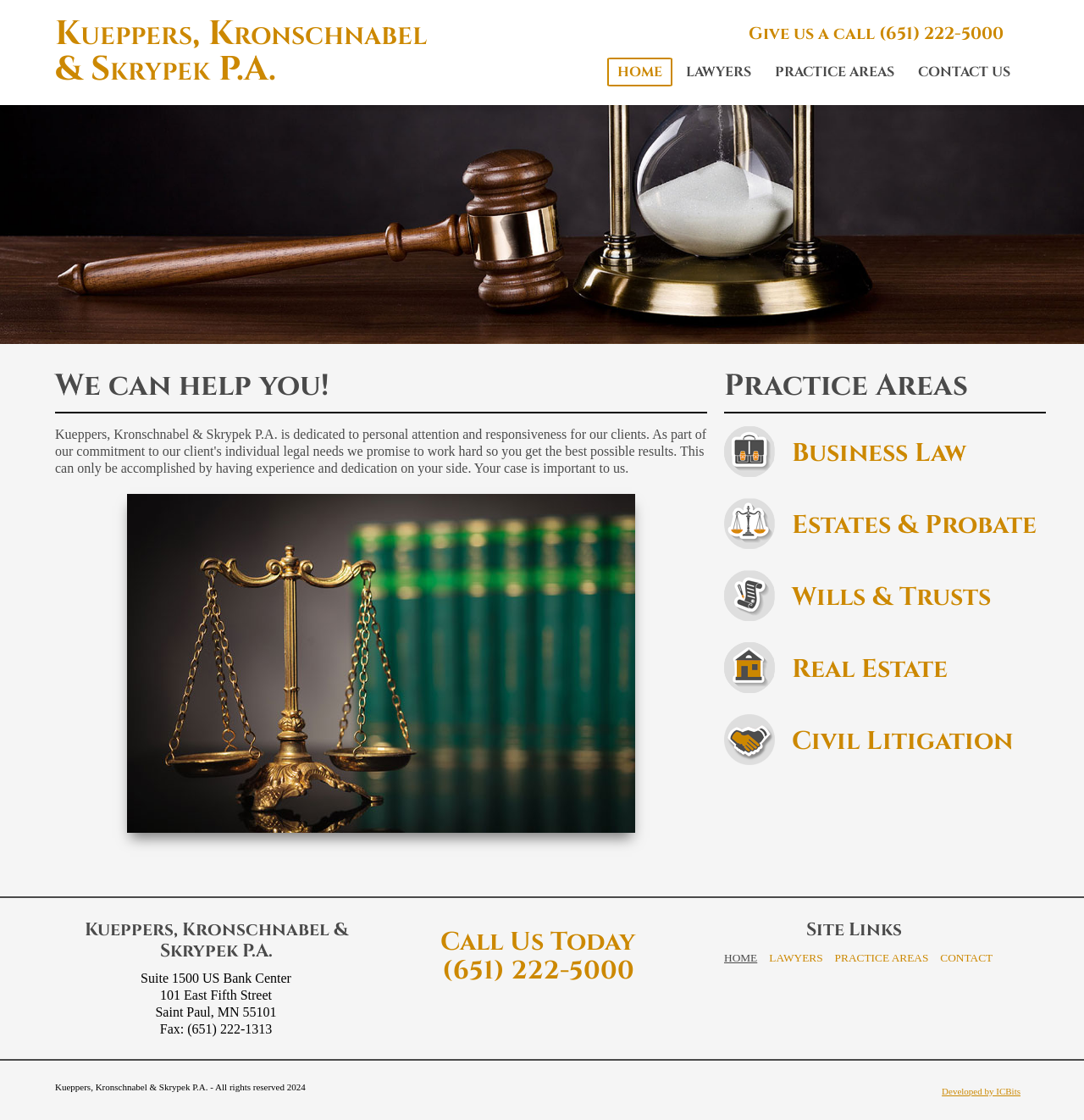Identify the bounding box coordinates of the region that needs to be clicked to carry out this instruction: "View Nursery Handbook". Provide these coordinates as four float numbers ranging from 0 to 1, i.e., [left, top, right, bottom].

None